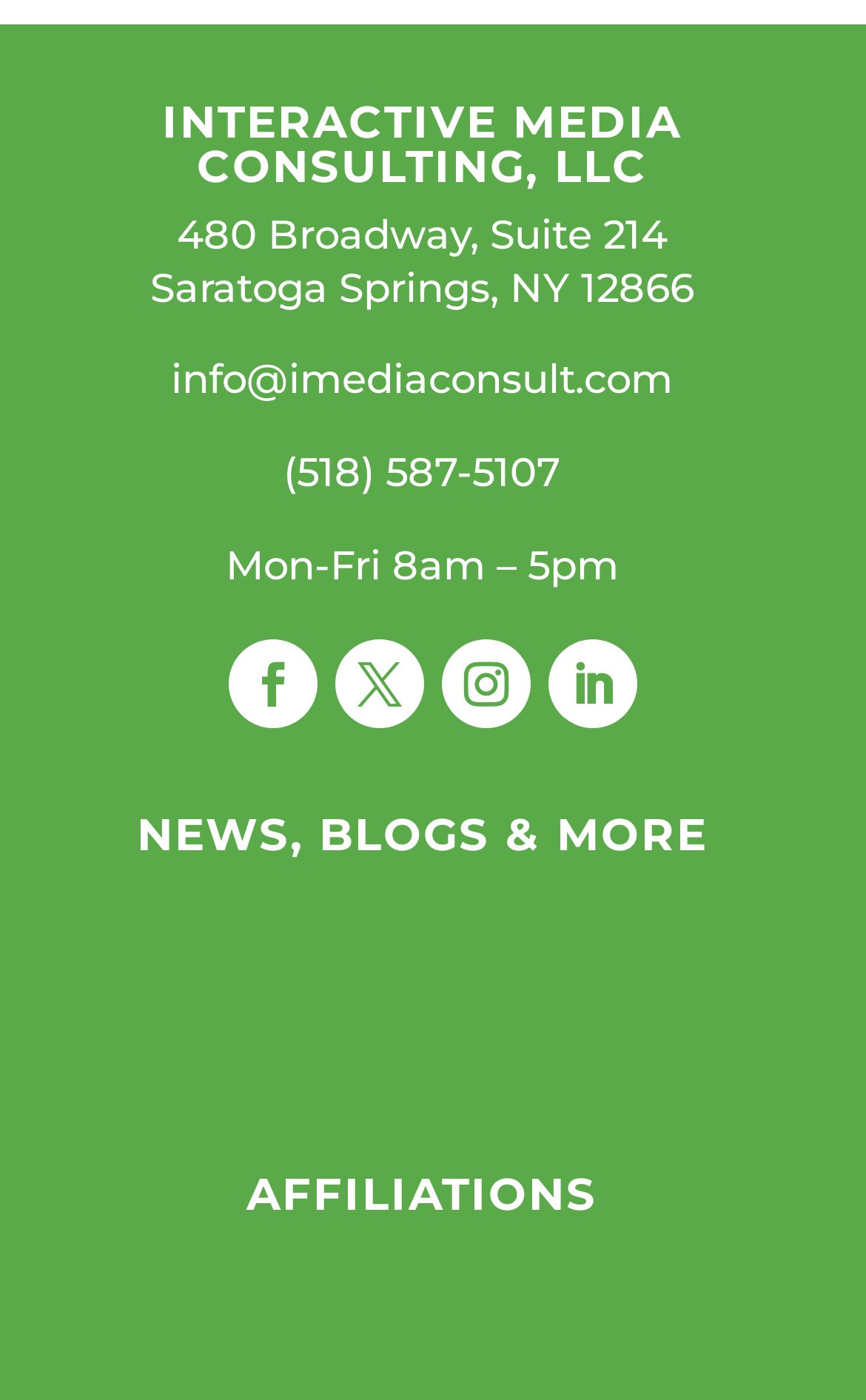What is the last link in the NEWS, BLOGS & MORE section? Based on the screenshot, please respond with a single word or phrase.

privacy policy